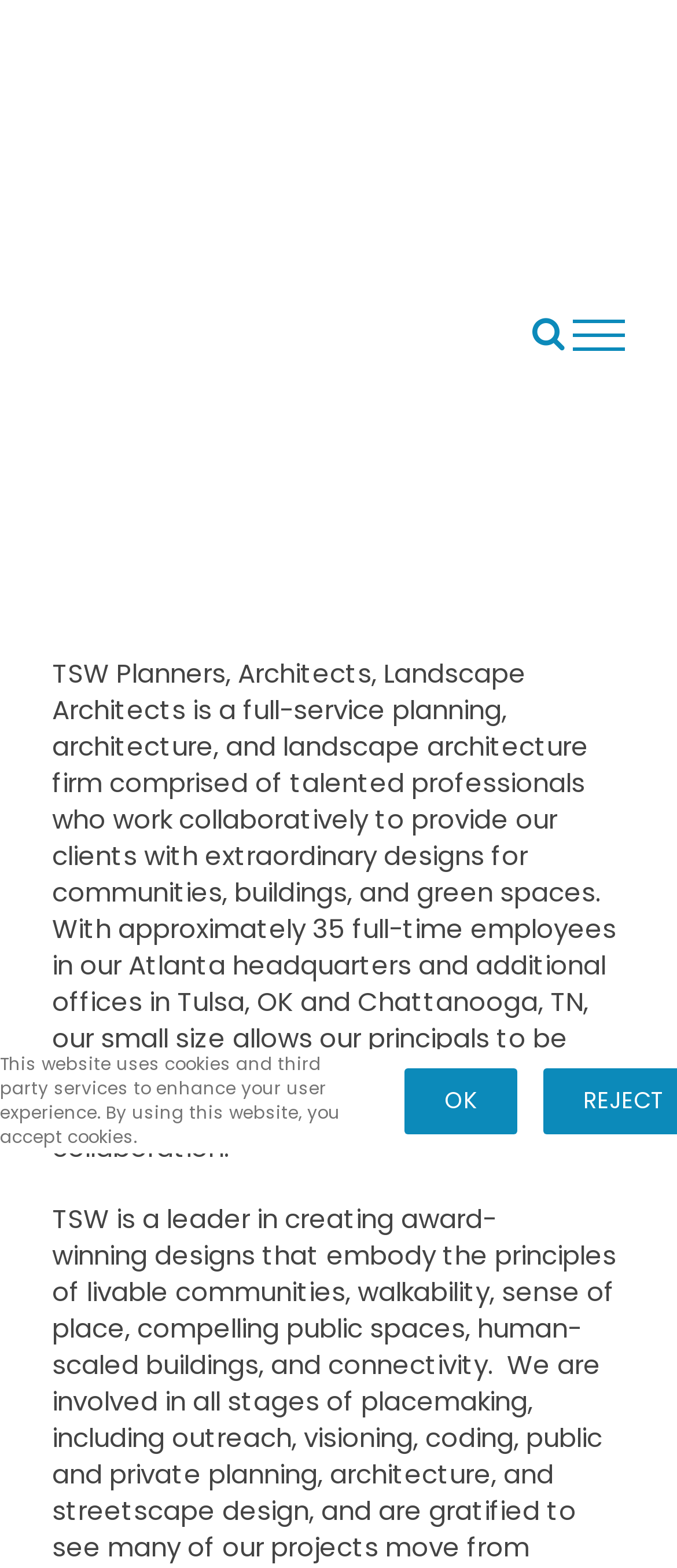Generate a comprehensive description of the contents of the webpage.

The webpage is about TSW Planners, Architects, and Landscape Architects, a full-service firm that provides planning, architecture, and landscape architecture services. At the top left of the page, there is a TSW logo, which is a clickable link. 

Below the logo, there is a paragraph that describes the company, stating that it is comprised of talented professionals who work collaboratively to provide extraordinary designs for communities, buildings, and green spaces. The company has approximately 35 full-time employees in its Atlanta headquarters and additional offices in Tulsa, OK, and Chattanooga, TN.

At the top right of the page, there are two hidden links: "Toggle Search" and "Toggle Menu". 

Near the bottom of the page, there is a notification that informs users that the website uses cookies and third-party services to enhance their user experience. This notification also provides a "Settings" link and an "OK" button.

Finally, at the bottom right of the page, there is a "Go to Top" link, which allows users to quickly navigate to the top of the page.